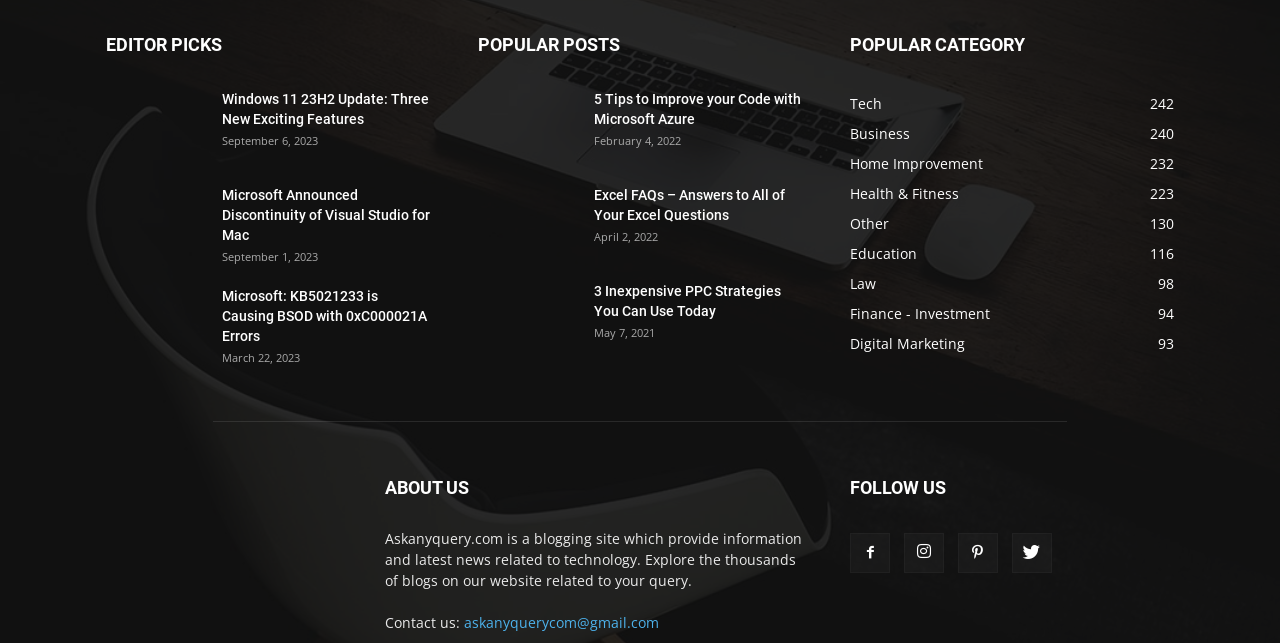Identify the coordinates of the bounding box for the element described below: "title="Twitter"". Return the coordinates as four float numbers between 0 and 1: [left, top, right, bottom].

[0.79, 0.828, 0.822, 0.89]